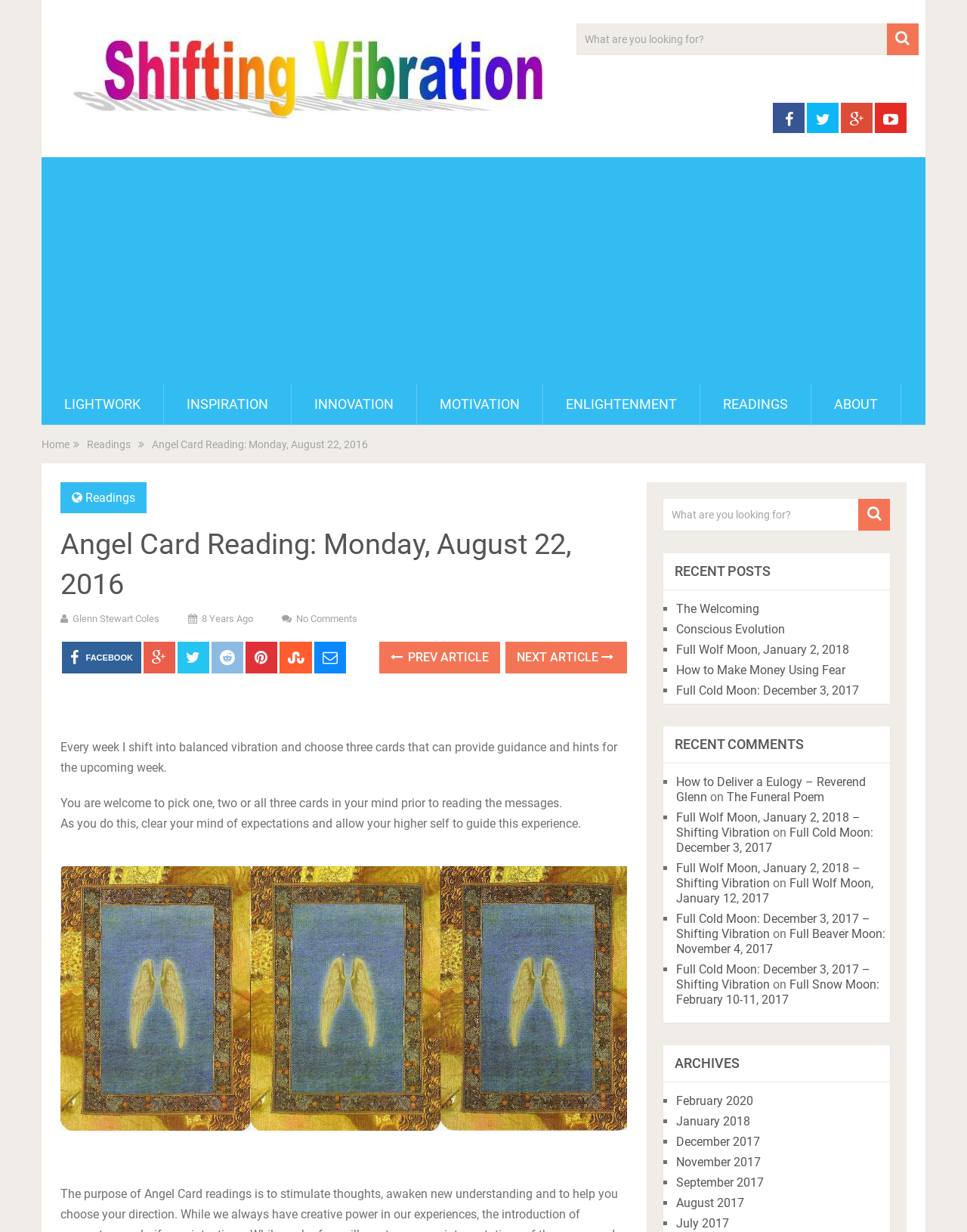Reply to the question with a single word or phrase:
What is the theme of the recent posts?

Spirituality and self-improvement